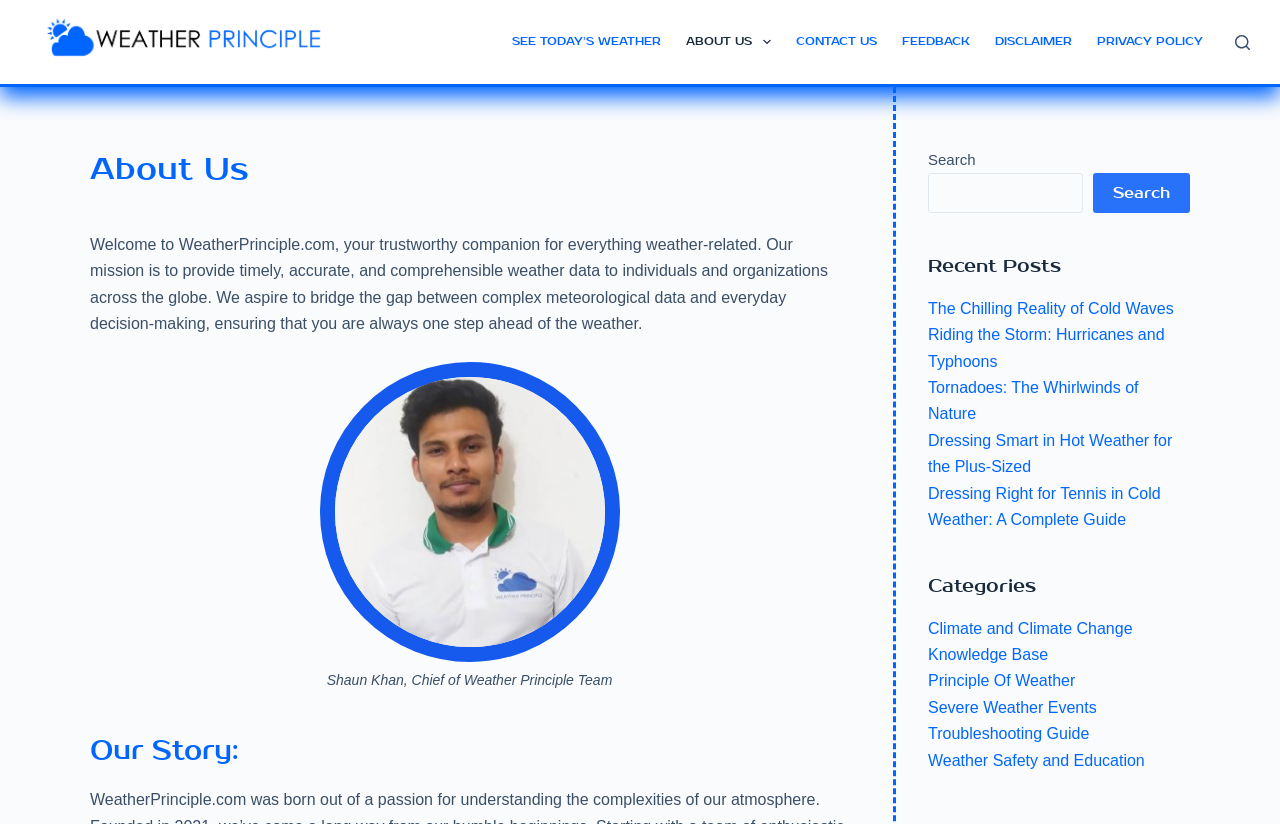Please find the bounding box coordinates of the section that needs to be clicked to achieve this instruction: "Search for weather-related information".

[0.965, 0.042, 0.977, 0.06]